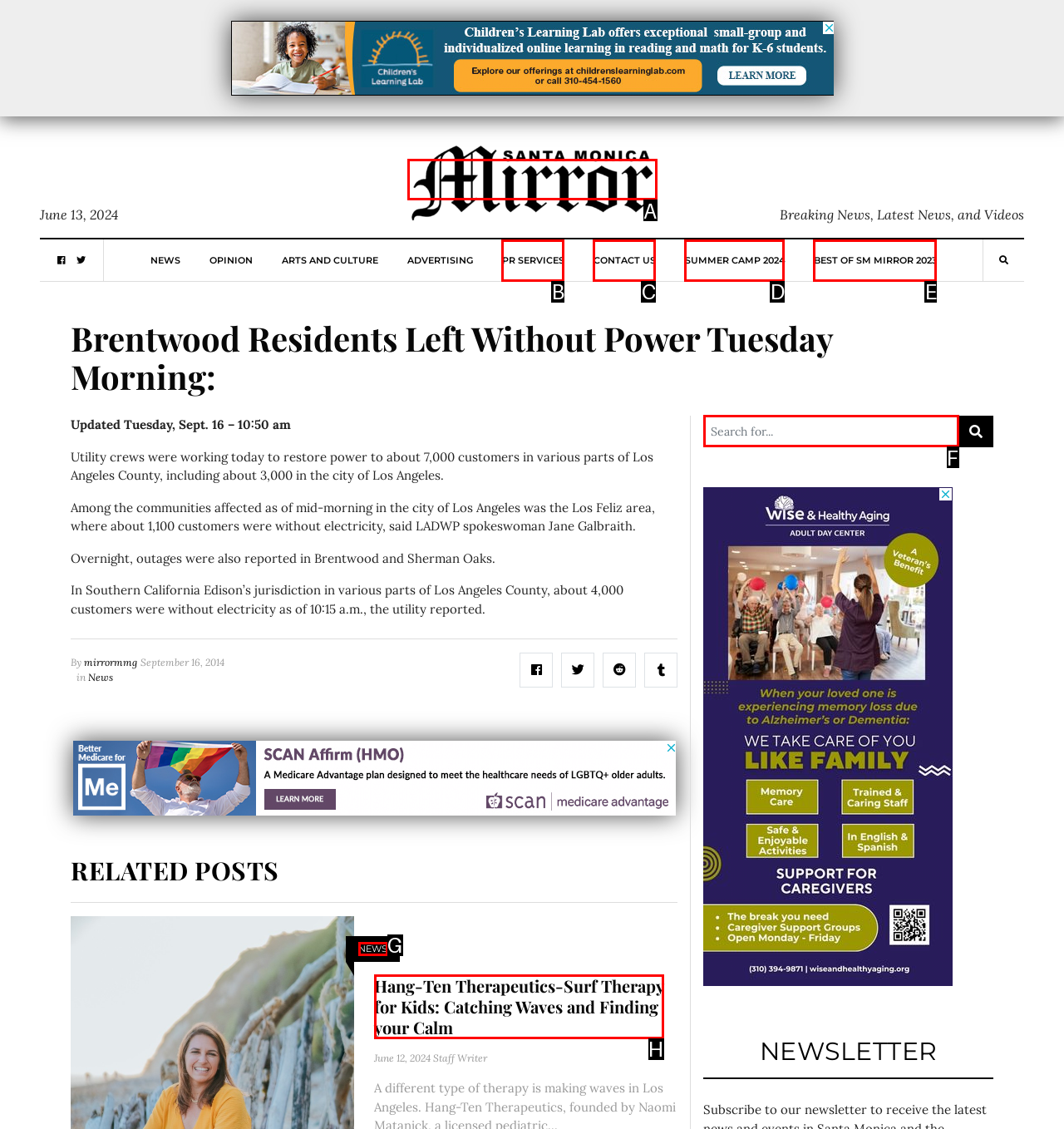Tell me the correct option to click for this task: Search for something
Write down the option's letter from the given choices.

F